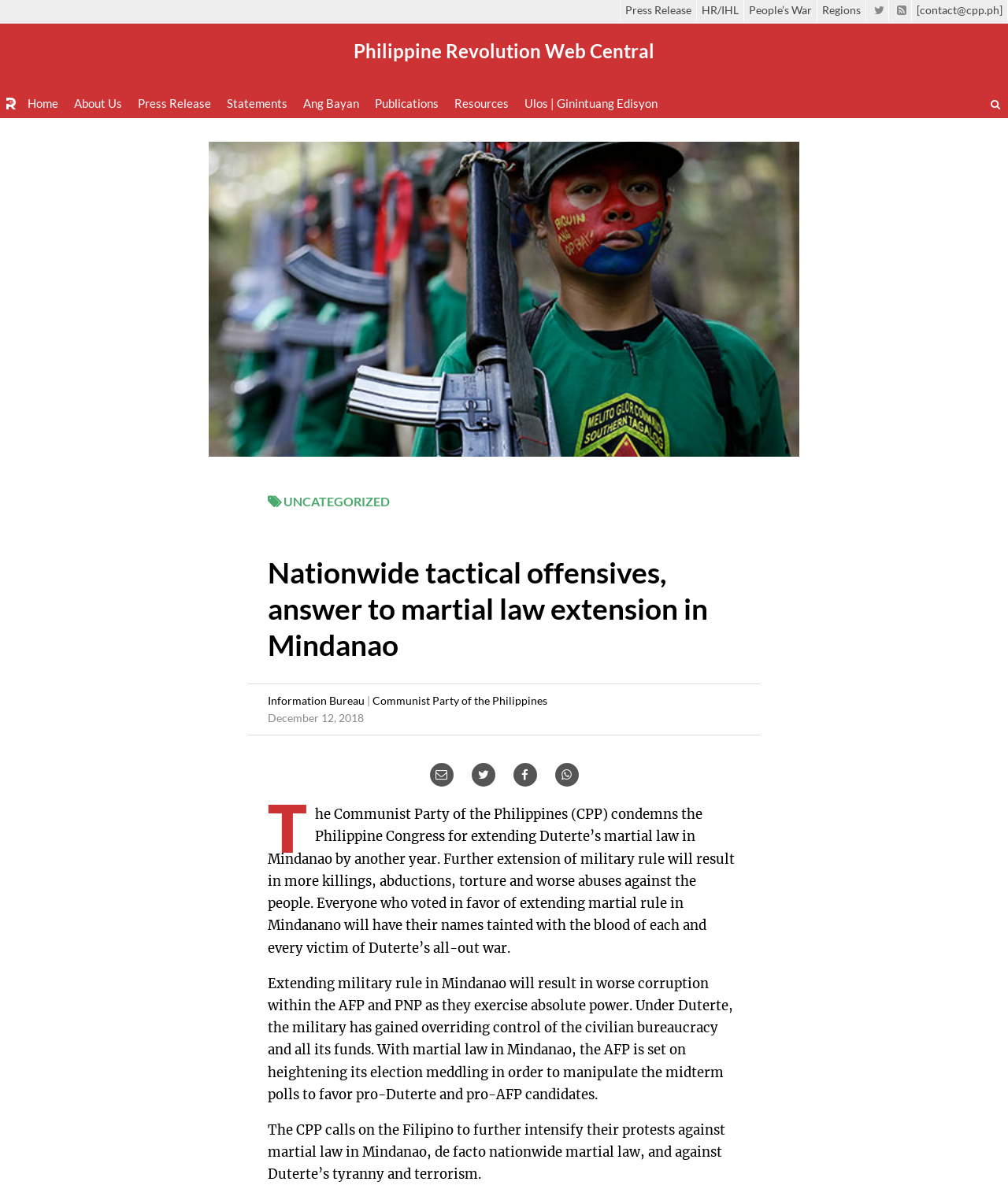Please identify the bounding box coordinates of the area I need to click to accomplish the following instruction: "Click on UNCATEGORIZED".

[0.281, 0.415, 0.387, 0.428]